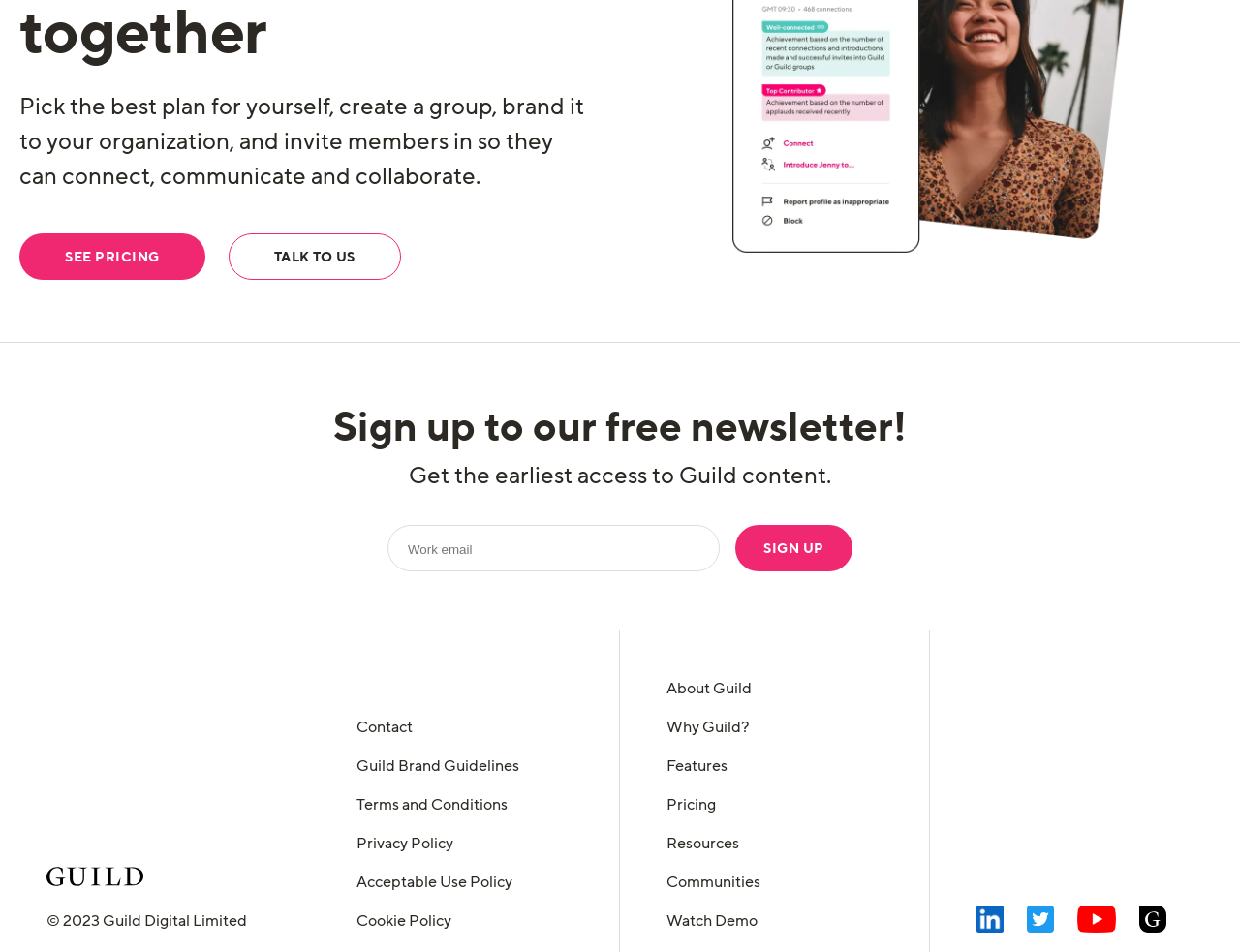Determine the bounding box coordinates of the clickable area required to perform the following instruction: "Sign up to the newsletter". The coordinates should be represented as four float numbers between 0 and 1: [left, top, right, bottom].

[0.312, 0.551, 0.581, 0.6]